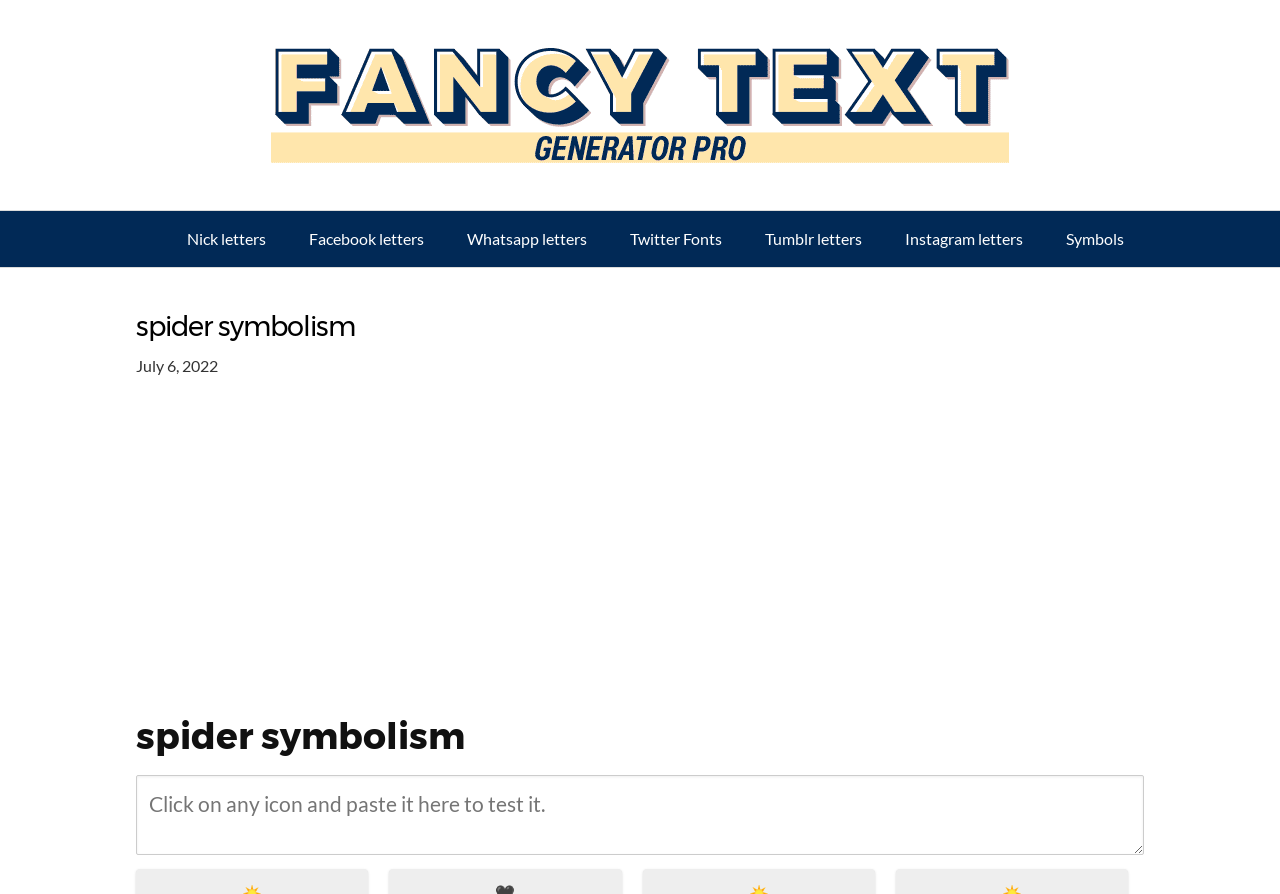Determine the bounding box for the UI element that matches this description: "Tumblr letters".

[0.582, 0.236, 0.689, 0.299]